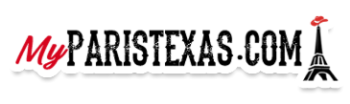Use a single word or phrase to answer the question: What is the purpose of the logo?

visual representation